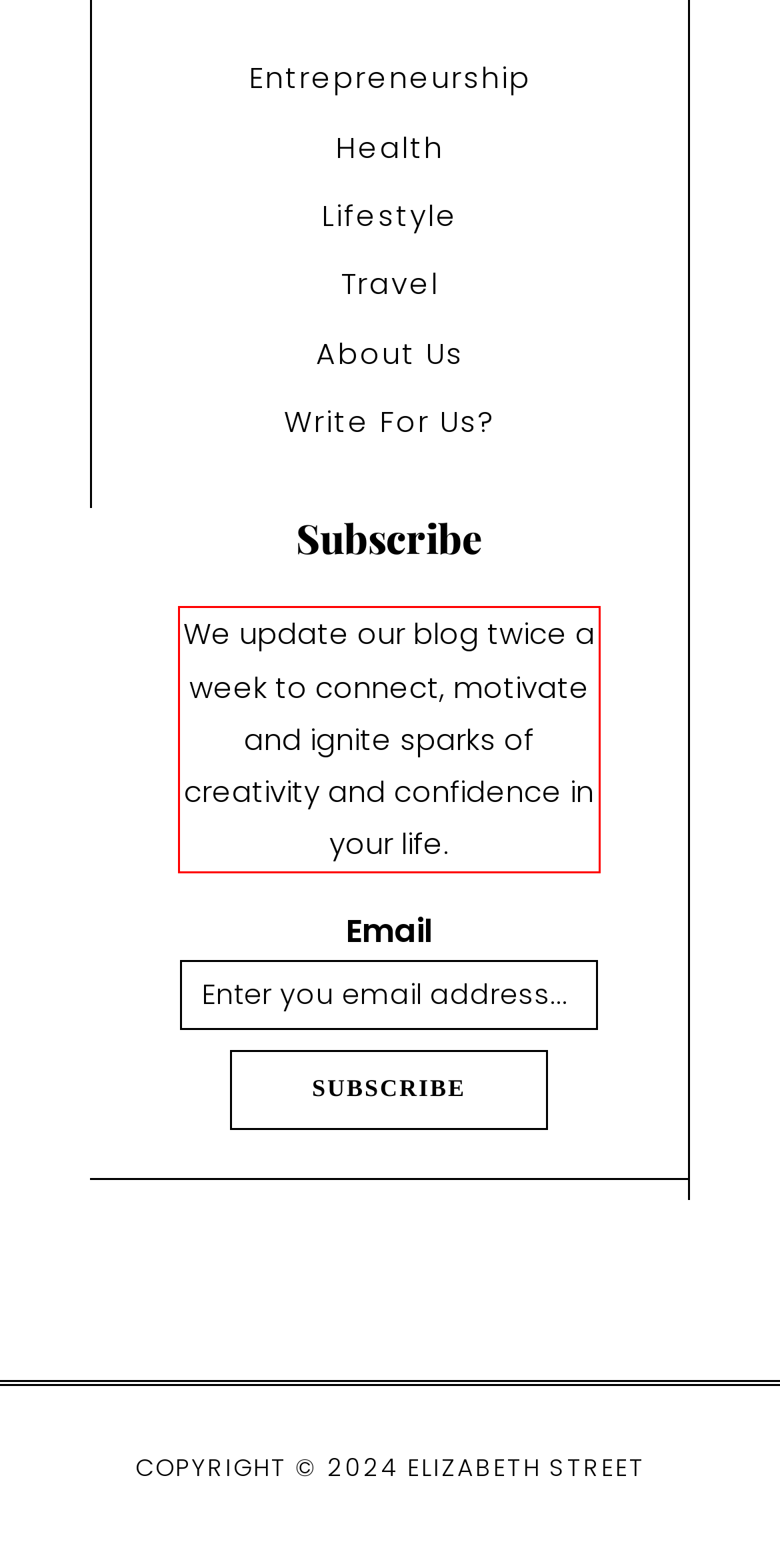You are presented with a screenshot containing a red rectangle. Extract the text found inside this red bounding box.

We update our blog twice a week to connect, motivate and ignite sparks of creativity and confidence in your life.